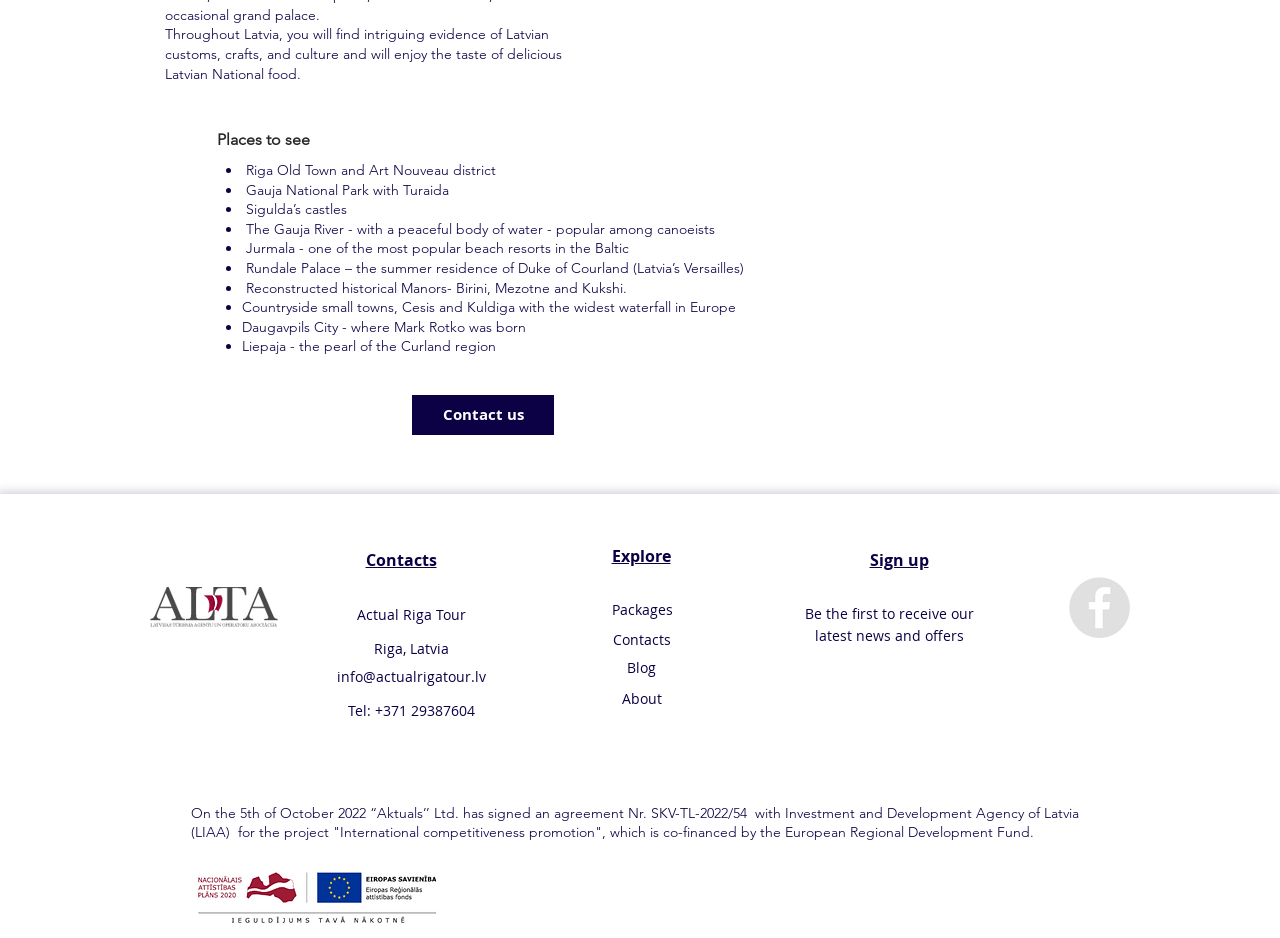Find the bounding box coordinates for the element described here: "aria-label="Facebook - Grey Circle"".

[0.835, 0.615, 0.883, 0.68]